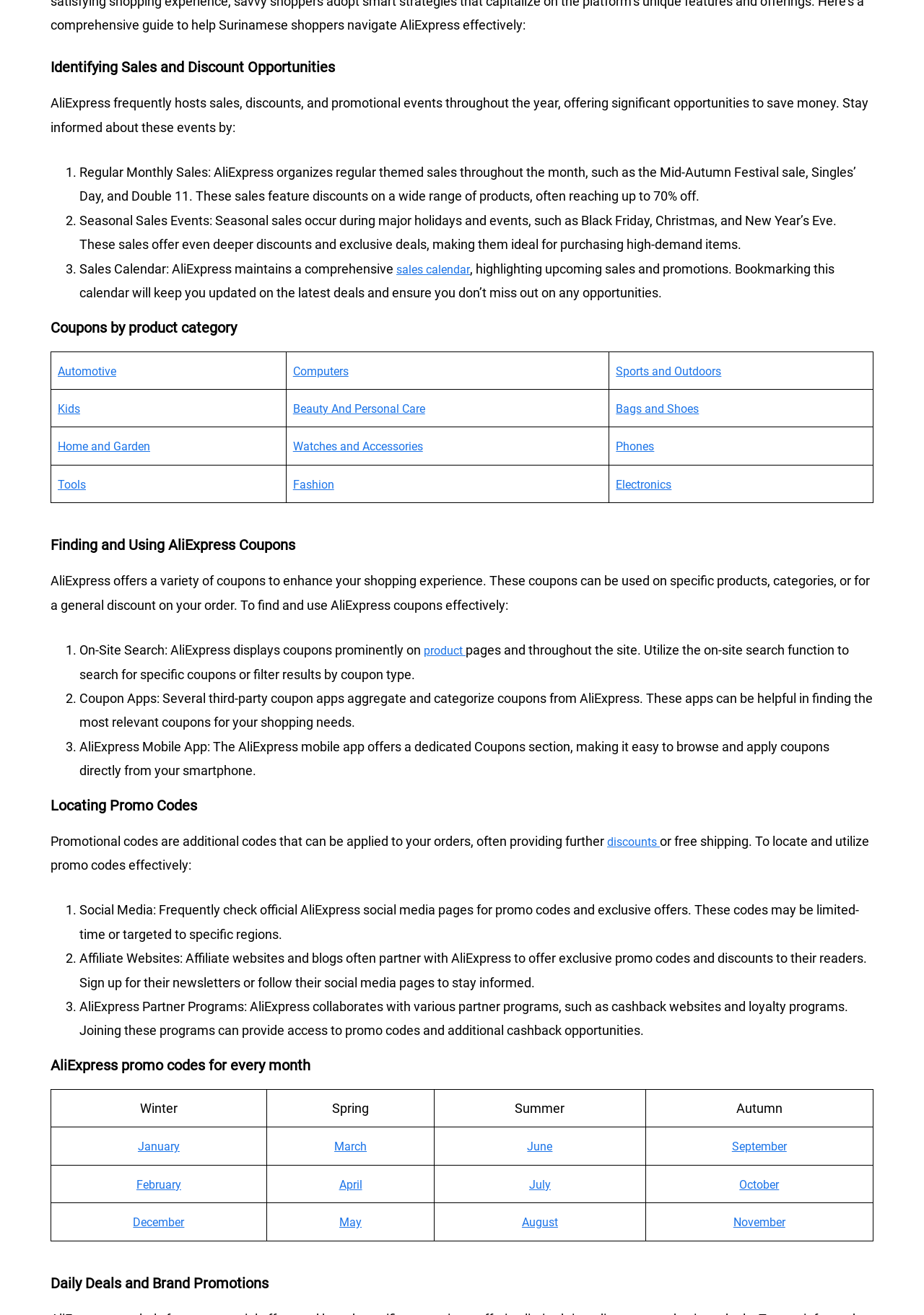Analyze the image and answer the question with as much detail as possible: 
What is the purpose of the 'Sales Calendar'?

According to the text, the 'Sales Calendar' is a comprehensive calendar that highlights upcoming sales and promotions, allowing users to stay updated on the latest deals and ensure they don't miss out on any opportunities.